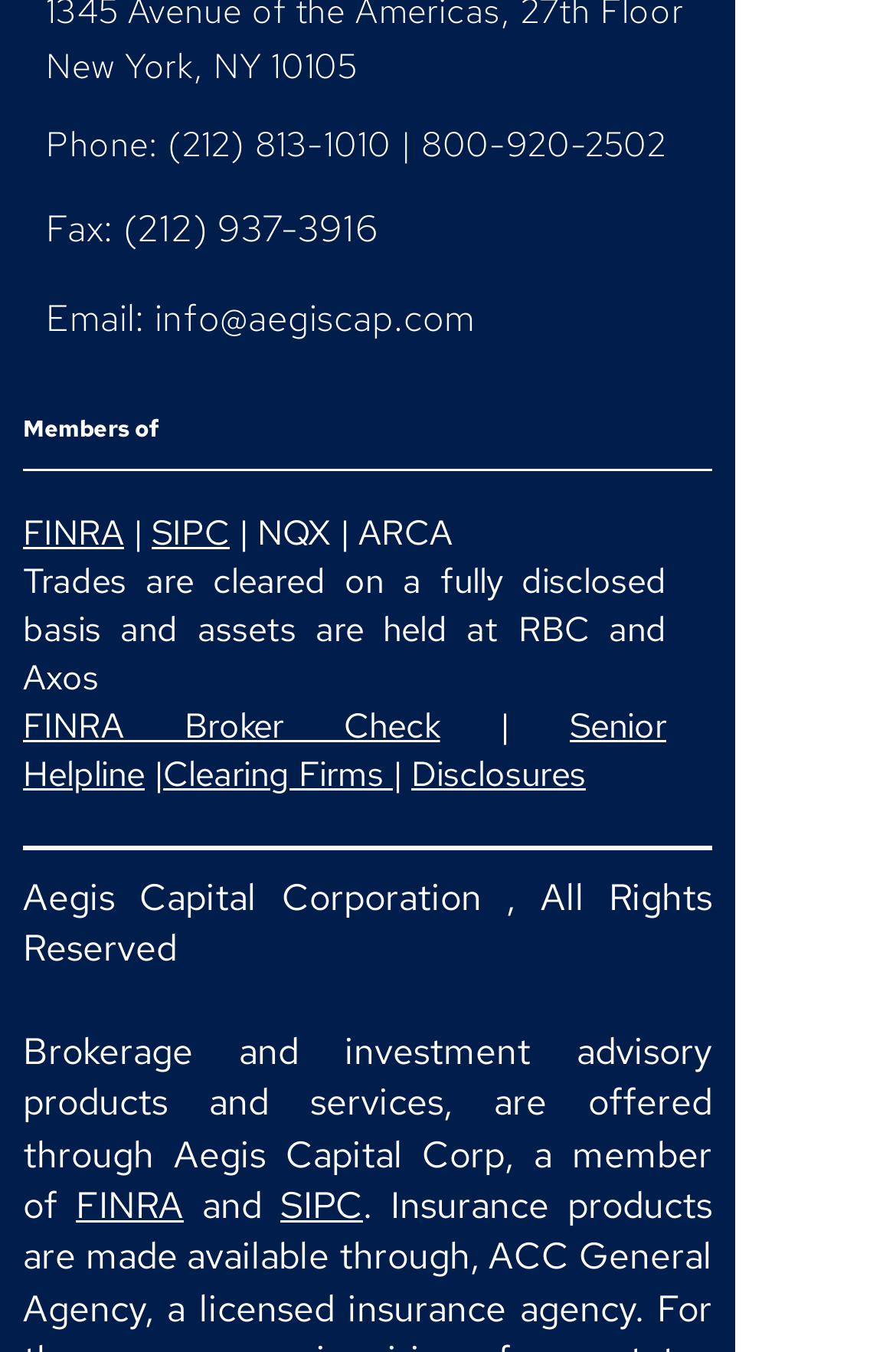Using the provided element description, identify the bounding box coordinates as (top-left x, top-left y, bottom-right x, bottom-right y). Ensure all values are between 0 and 1. Description: (212) 813-1010

[0.187, 0.089, 0.437, 0.123]